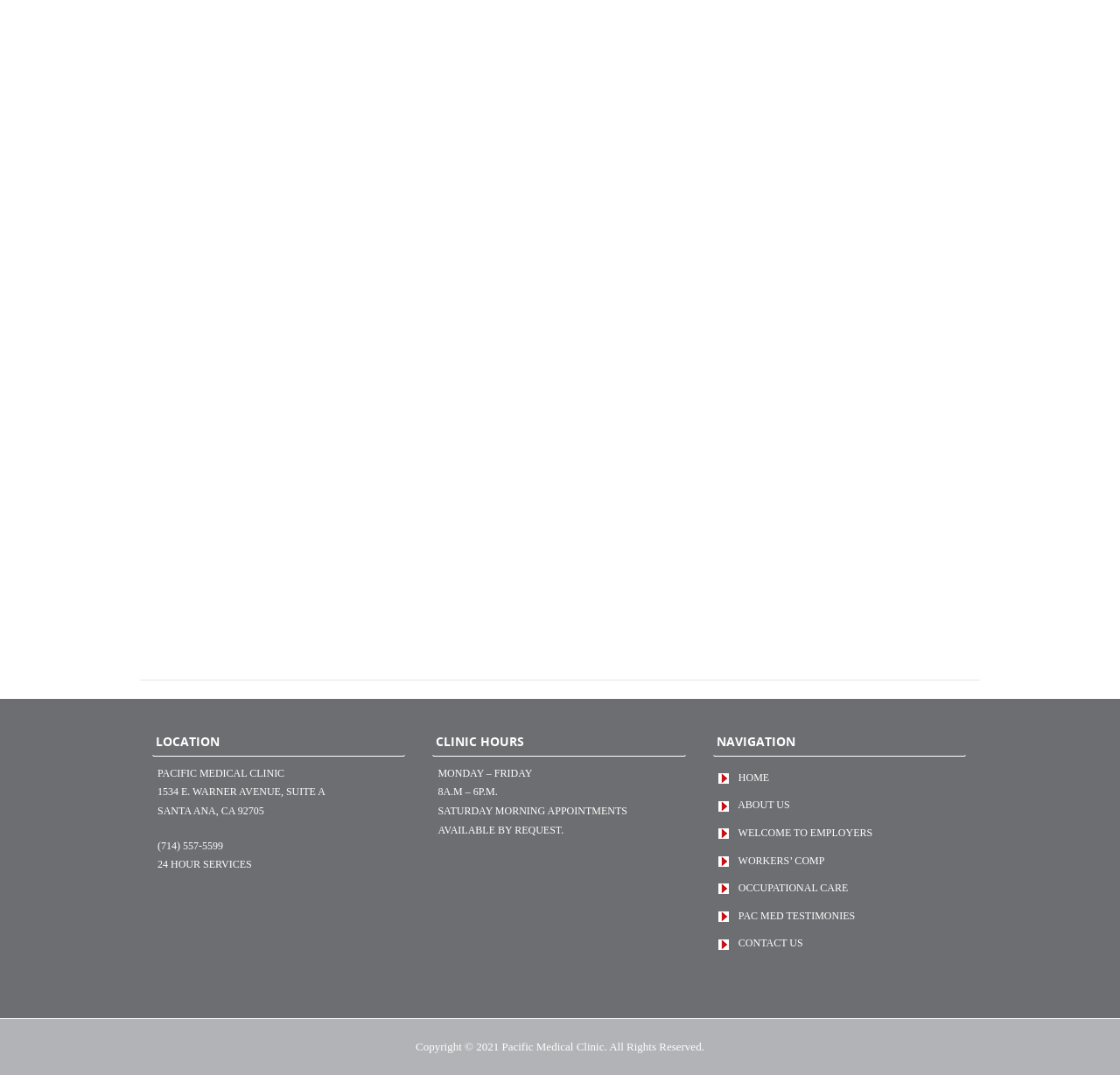Given the description of a UI element: "parent_node: Animals", identify the bounding box coordinates of the matching element in the webpage screenshot.

None